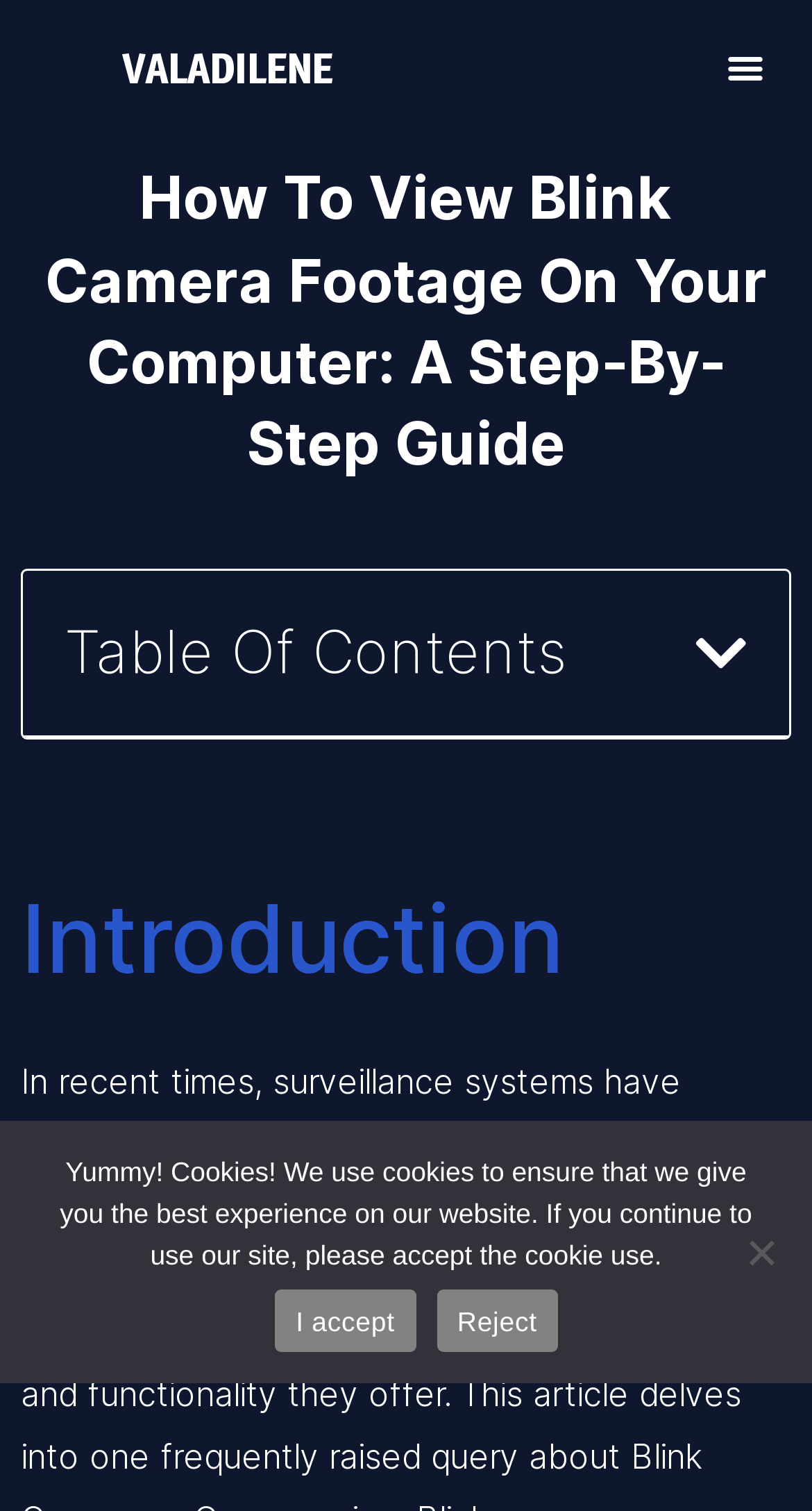What is the section below the introduction?
Using the visual information, answer the question in a single word or phrase.

Table Of Contents